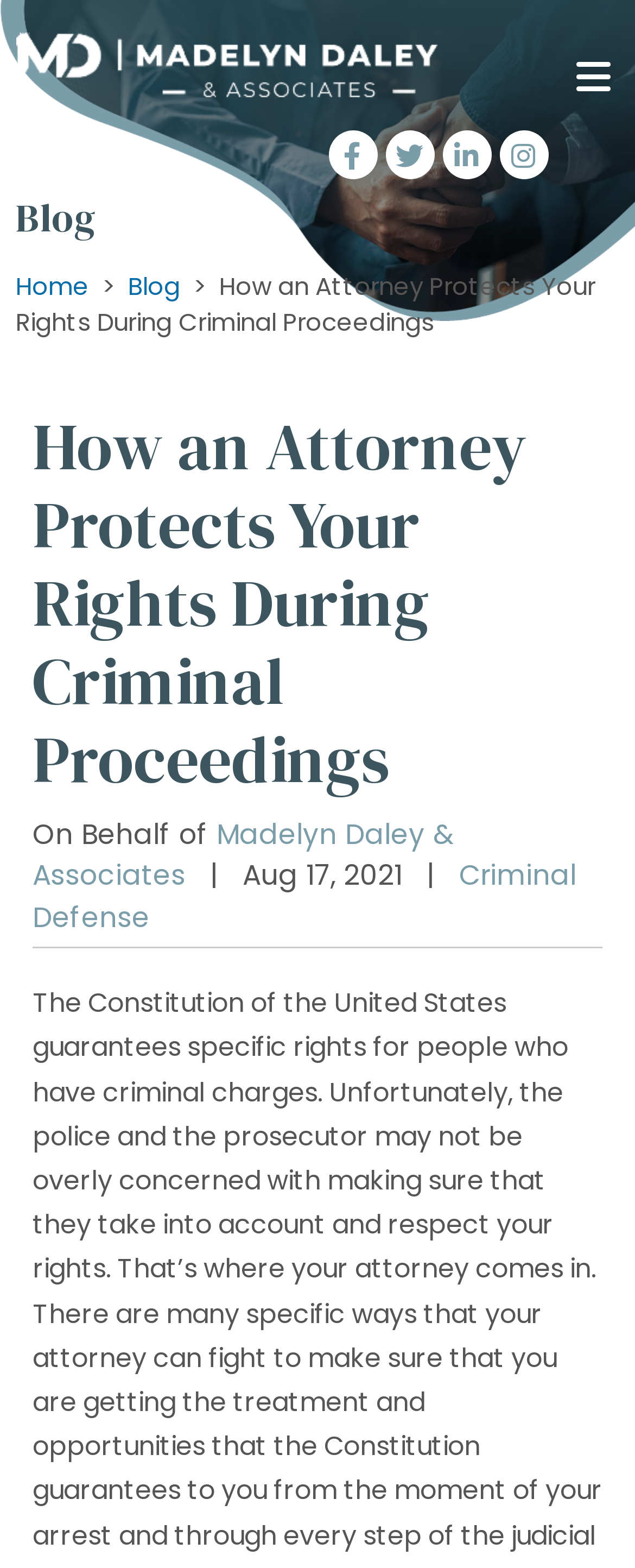When was the blog post published?
Utilize the information in the image to give a detailed answer to the question.

I found the publication date of the blog post by looking at the text near the author's name, which says 'Aug 17, 2021'. This text is likely indicating the date when the blog post was published.